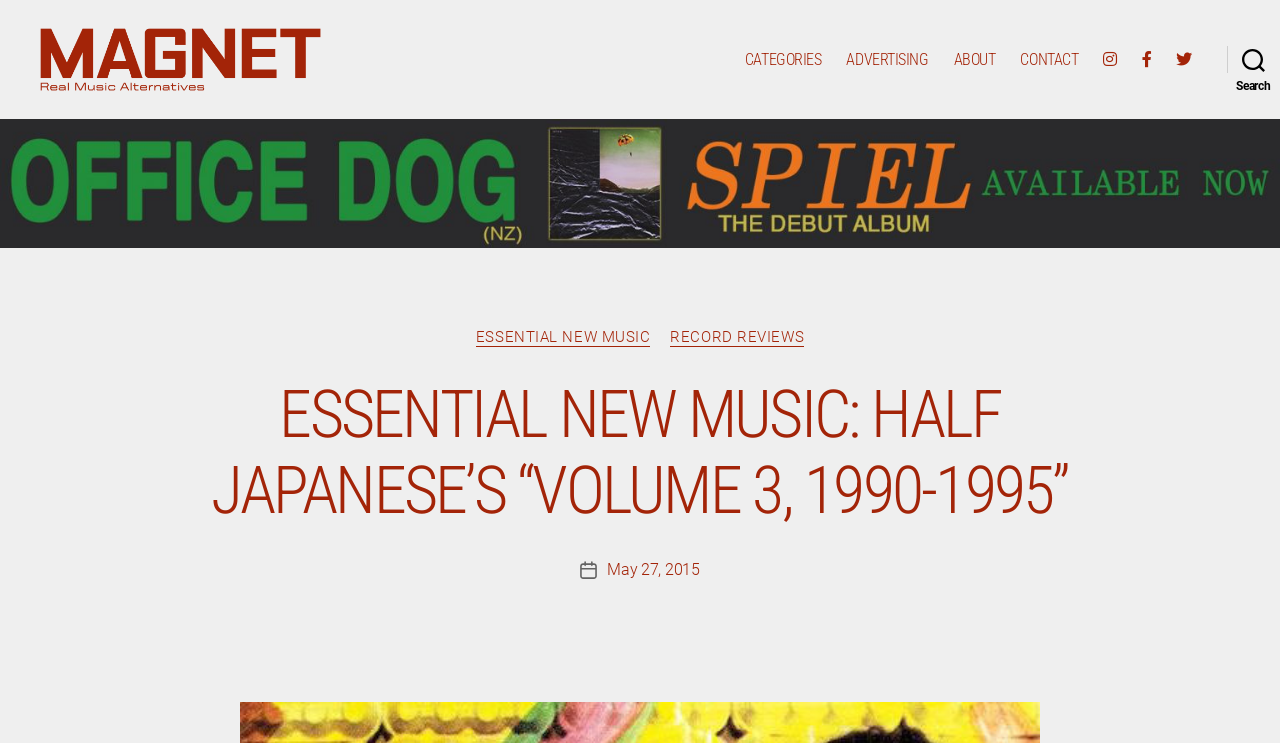Please find the bounding box coordinates in the format (top-left x, top-left y, bottom-right x, bottom-right y) for the given element description. Ensure the coordinates are floating point numbers between 0 and 1. Description: parent_node: Website name="url" placeholder="Website"

None